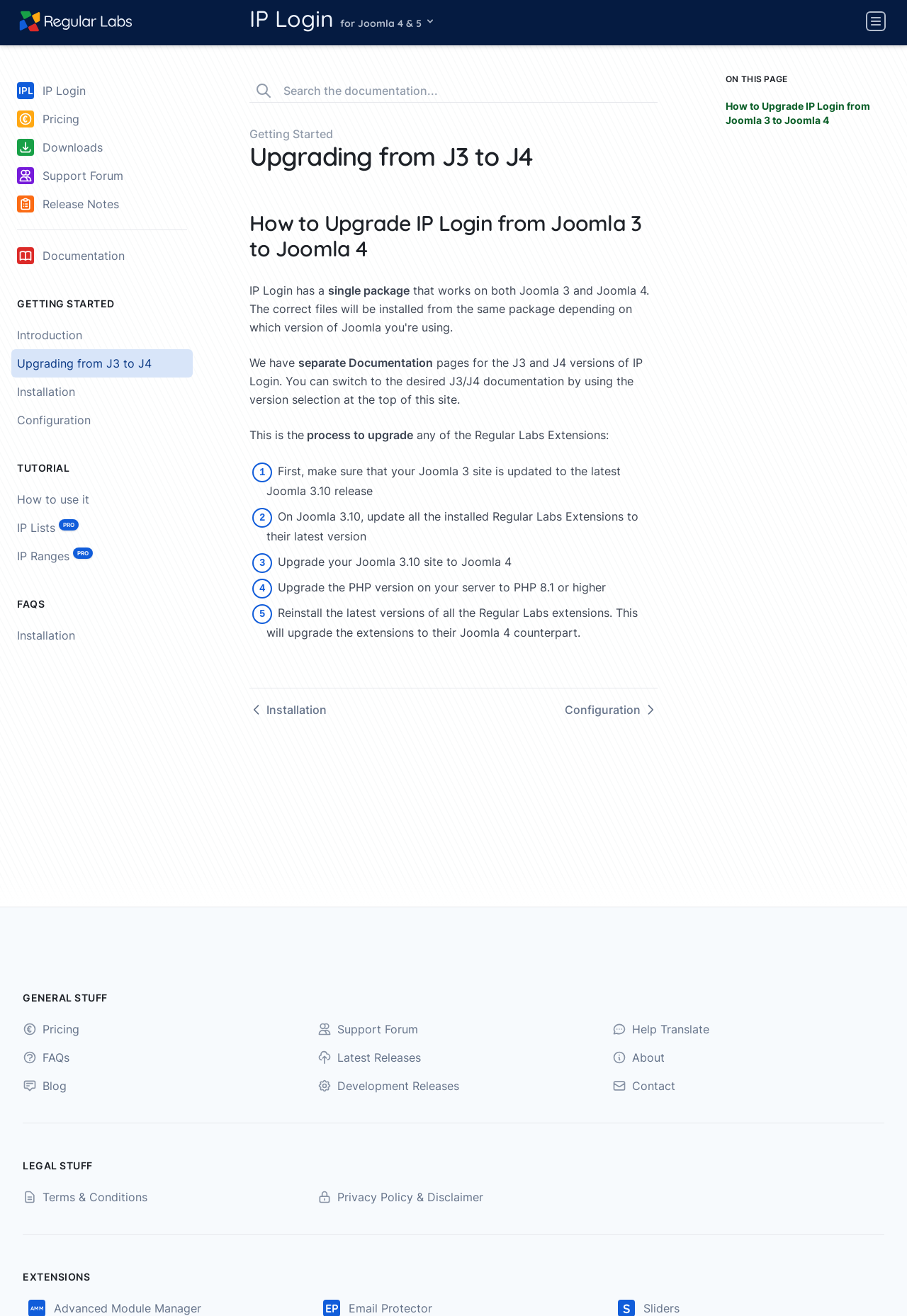Identify the bounding box coordinates of the clickable region required to complete the instruction: "Click on the 'IP Login' link". The coordinates should be given as four float numbers within the range of 0 and 1, i.e., [left, top, right, bottom].

[0.275, 0.003, 0.375, 0.024]